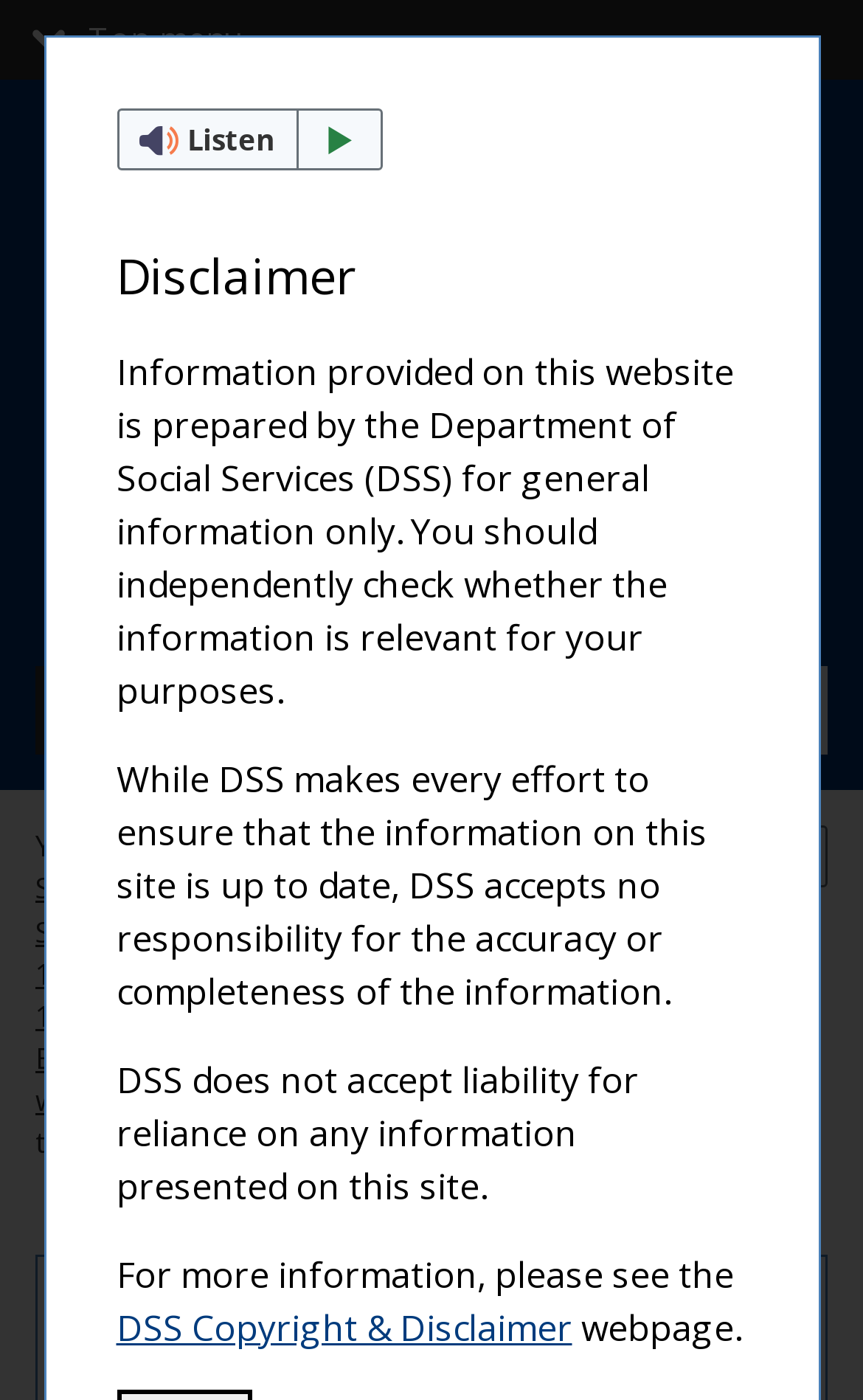Provide the bounding box coordinates of the UI element this sentence describes: "value="Search"".

[0.856, 0.476, 0.959, 0.539]